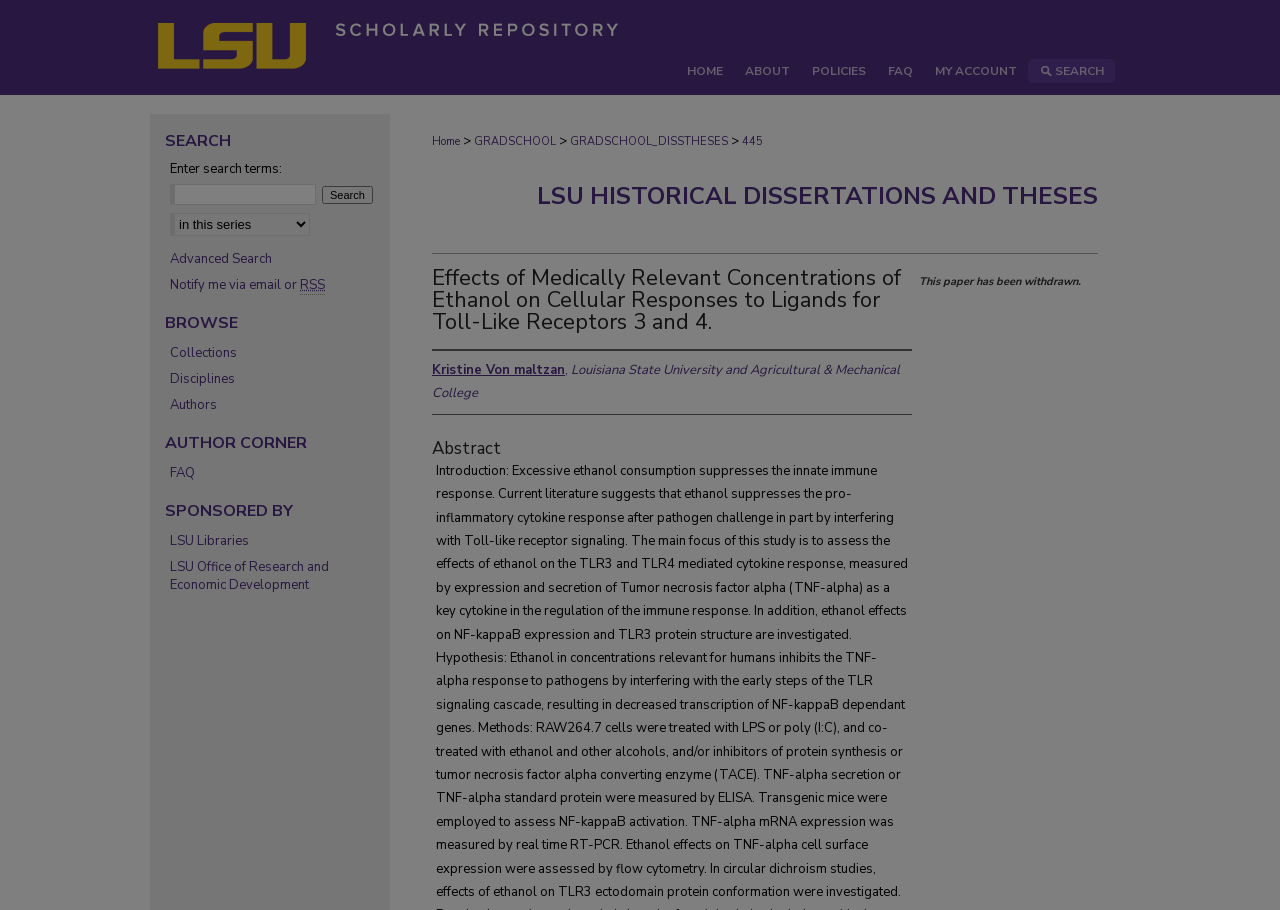Please identify the bounding box coordinates of the area that needs to be clicked to fulfill the following instruction: "Select a context to search."

[0.133, 0.234, 0.242, 0.259]